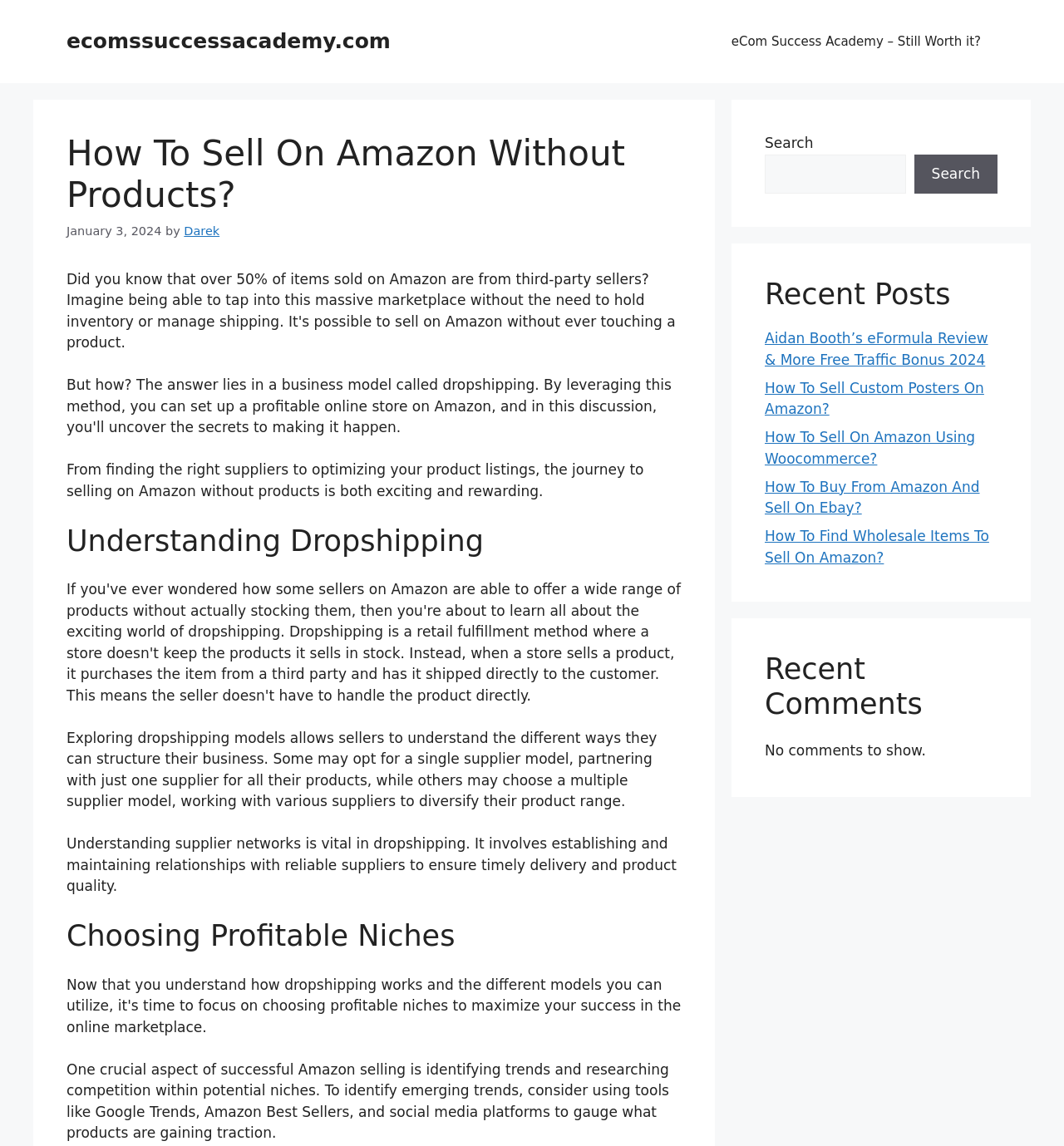Pinpoint the bounding box coordinates of the element that must be clicked to accomplish the following instruction: "Search for something". The coordinates should be in the format of four float numbers between 0 and 1, i.e., [left, top, right, bottom].

[0.719, 0.135, 0.851, 0.169]